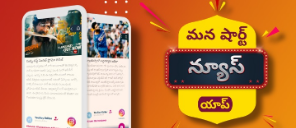What is the primary focus of the 'YouSay' app?
From the image, provide a succinct answer in one word or a short phrase.

Telugu films and entertainment